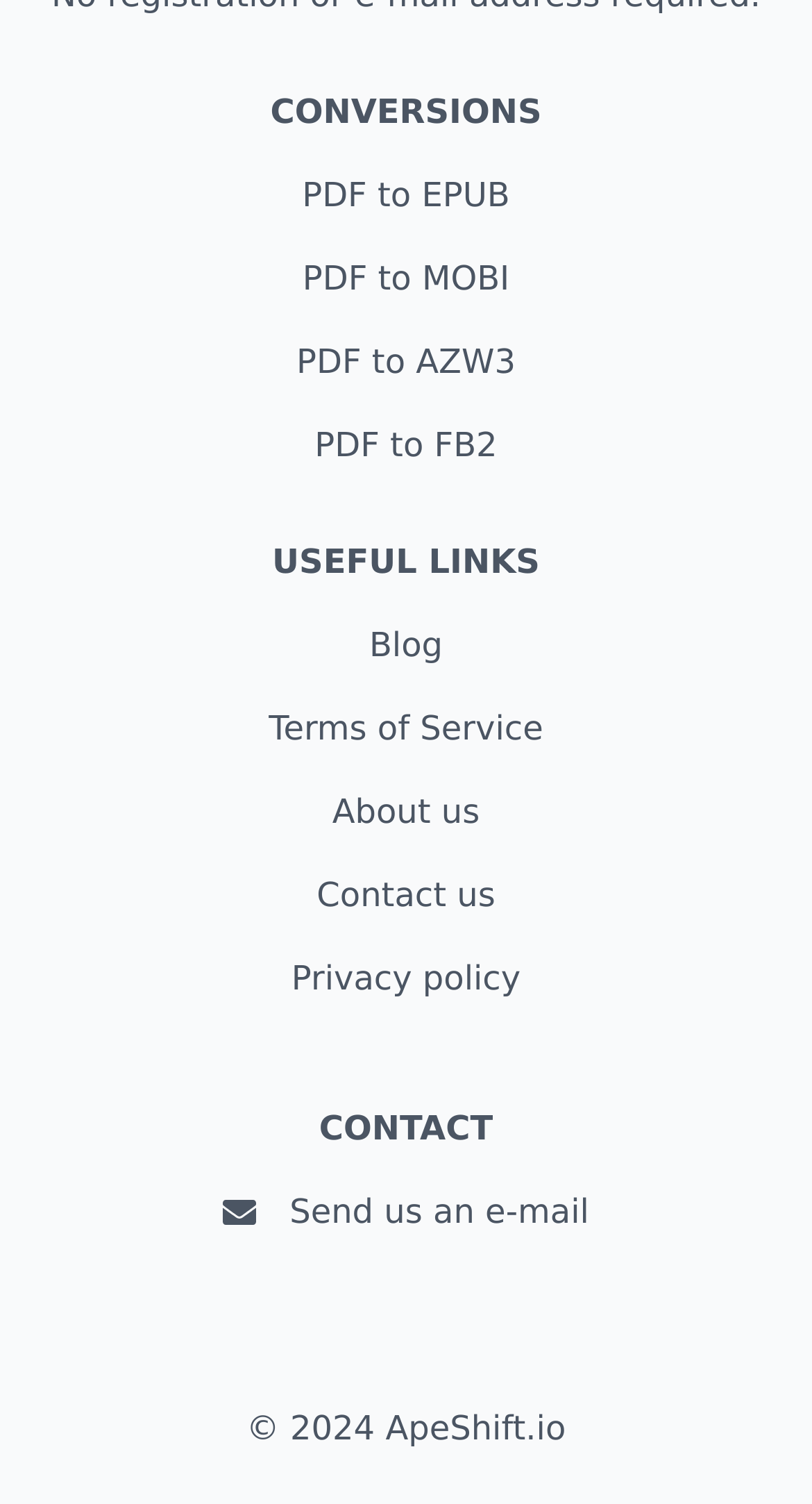Determine the bounding box coordinates for the clickable element to execute this instruction: "Visit the blog". Provide the coordinates as four float numbers between 0 and 1, i.e., [left, top, right, bottom].

[0.455, 0.415, 0.545, 0.441]